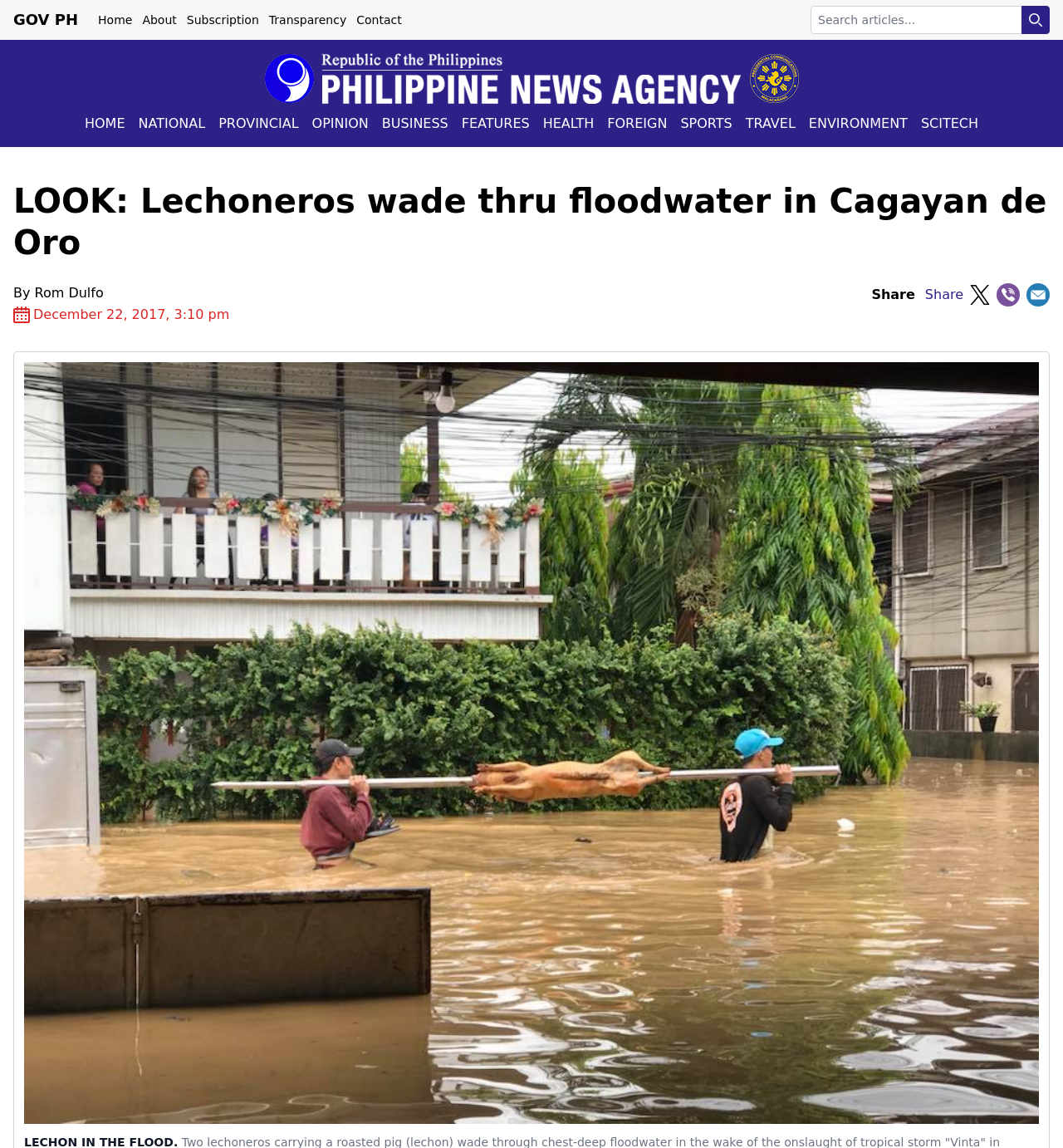Please specify the coordinates of the bounding box for the element that should be clicked to carry out this instruction: "Get Muse's Maps PDF". The coordinates must be four float numbers between 0 and 1, formatted as [left, top, right, bottom].

None